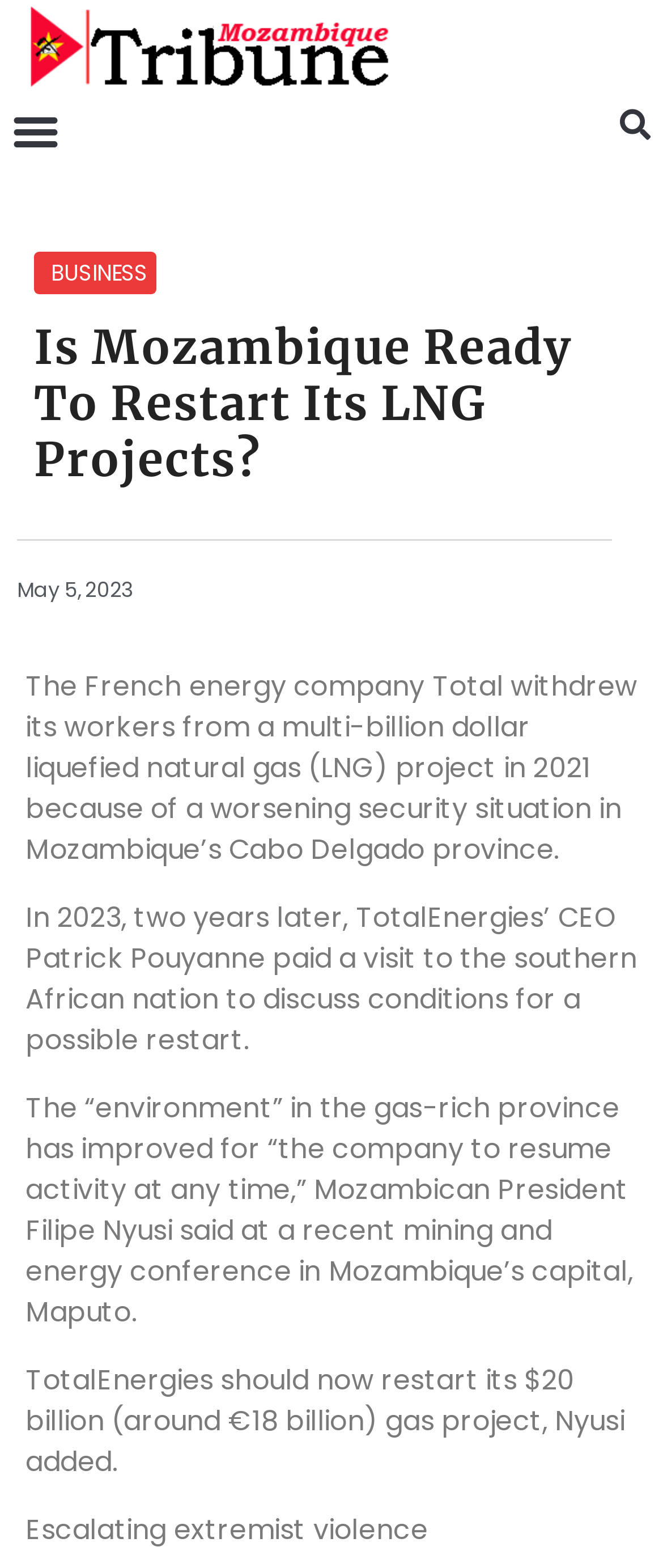Extract the bounding box coordinates for the described element: "Email: help@oidf.org". The coordinates should be represented as four float numbers between 0 and 1: [left, top, right, bottom].

None